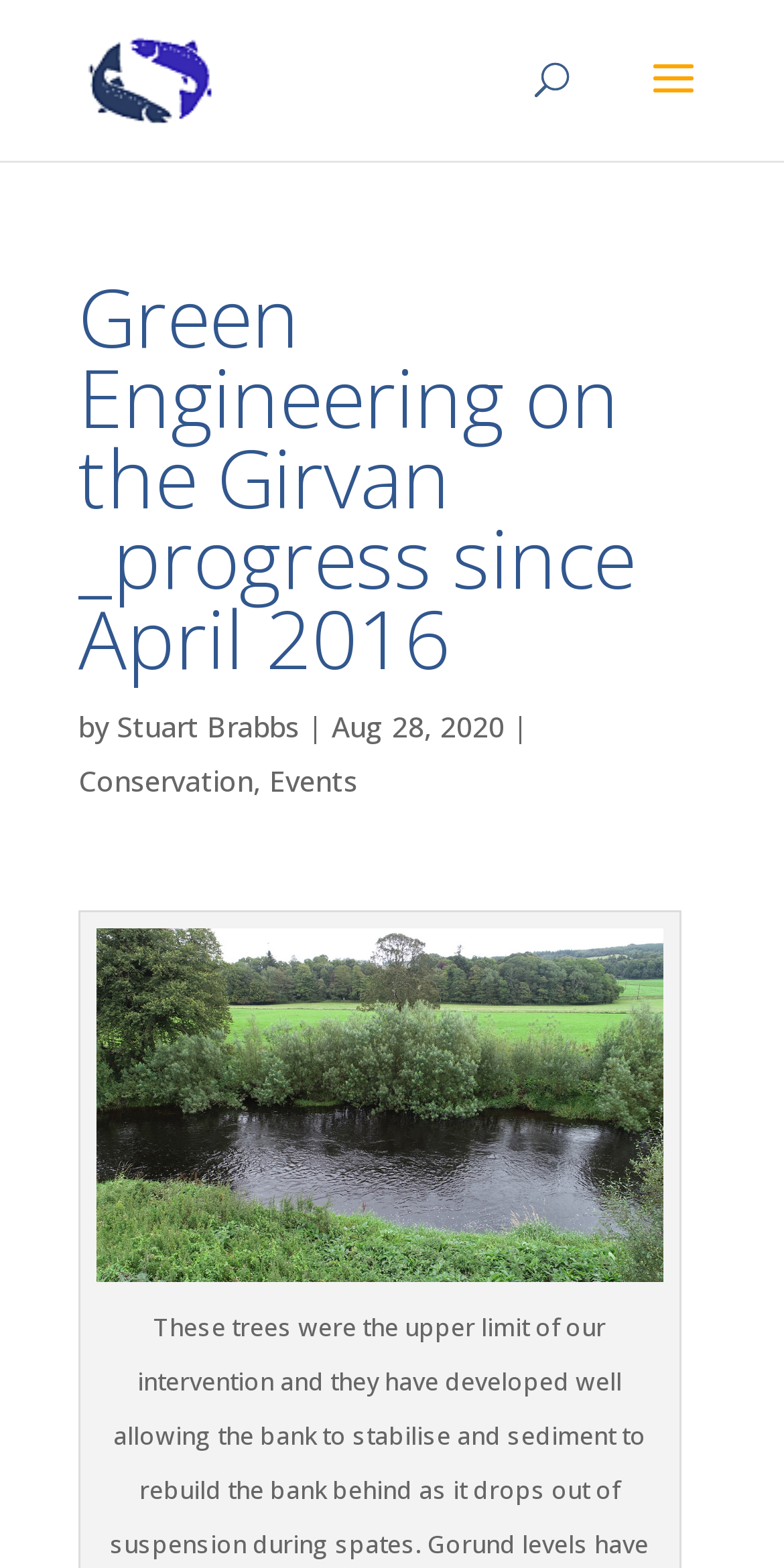Reply to the question with a brief word or phrase: Who wrote the article?

Stuart Brabbs